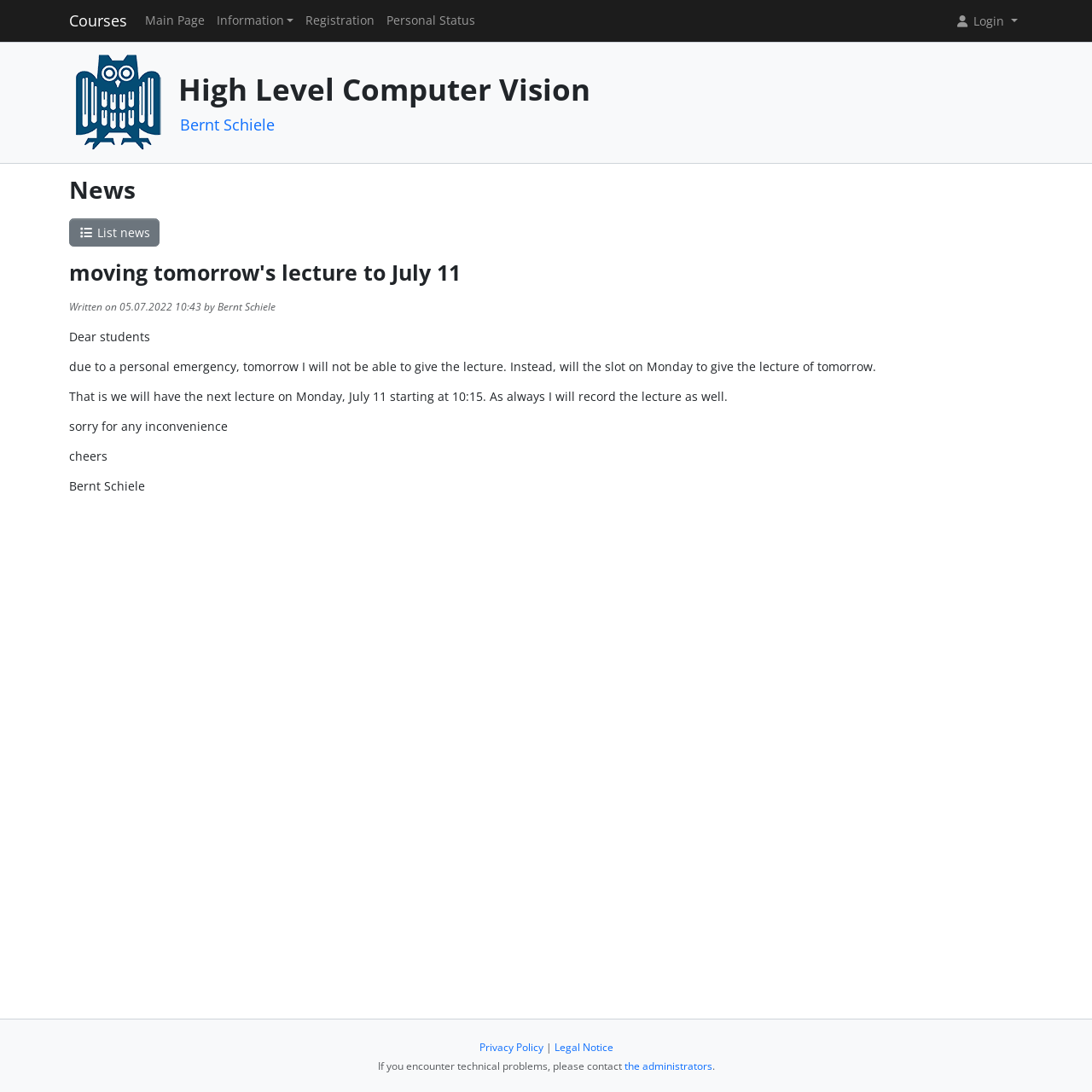Please locate the bounding box coordinates of the element that should be clicked to complete the given instruction: "Go to Main Page".

[0.127, 0.013, 0.193, 0.025]